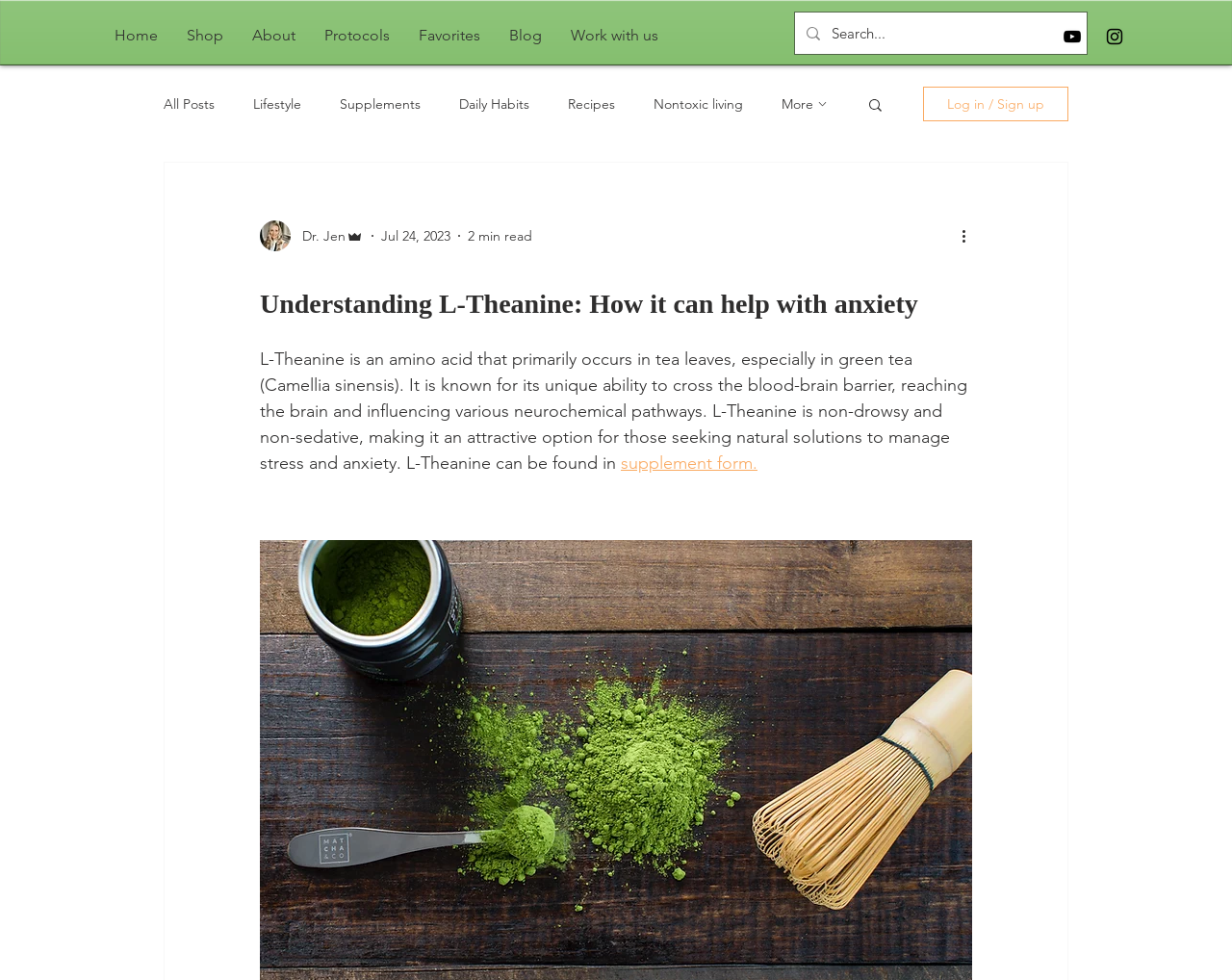What is the headline of the webpage?

Understanding L-Theanine: How it can help with anxiety